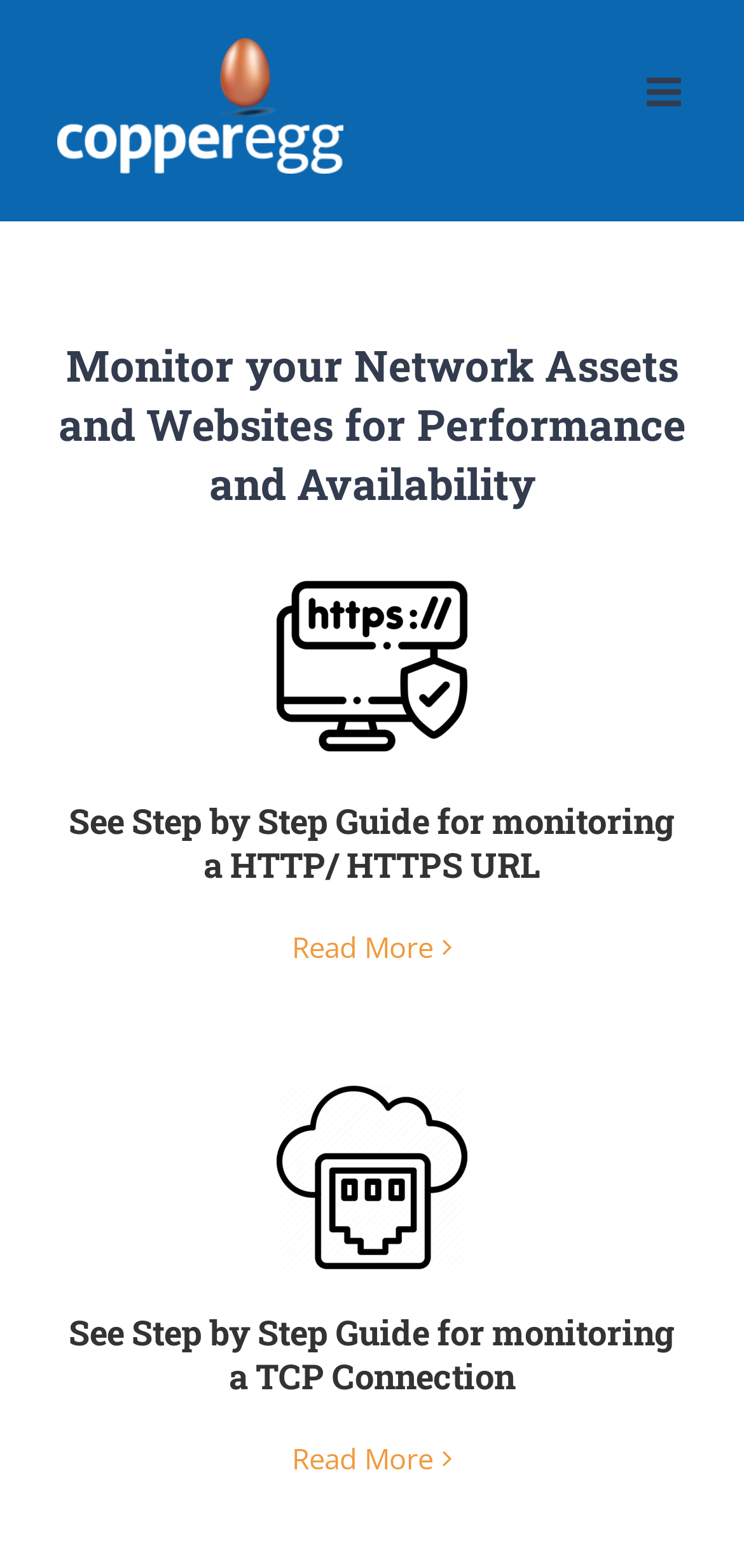Explain the features and main sections of the webpage comprehensively.

The webpage is titled "Network & Websites - CopperEgg" and appears to be a monitoring tool for network assets and websites. At the top left, there is a logo image accompanied by a link. On the top right, there is a link to toggle the mobile menu.

Below the logo, there is a prominent heading that reads "Monitor your Network Assets and Websites for Performance and Availability", which is the main title of the page. Underneath this heading, there are three sections of content. The first section has a link to "See Step by Step Guide for monitoring a HTTP/ HTTPS URL" with a corresponding heading. The second section has a "Read More" link with an arrow icon. The third section has another link to "See Step by Step Guide for monitoring a TCP Connection" with a corresponding heading, followed by another "Read More" link with an arrow icon.

The layout of the page is organized, with clear headings and concise text. The links and headings are positioned in a logical order, making it easy to navigate through the content.